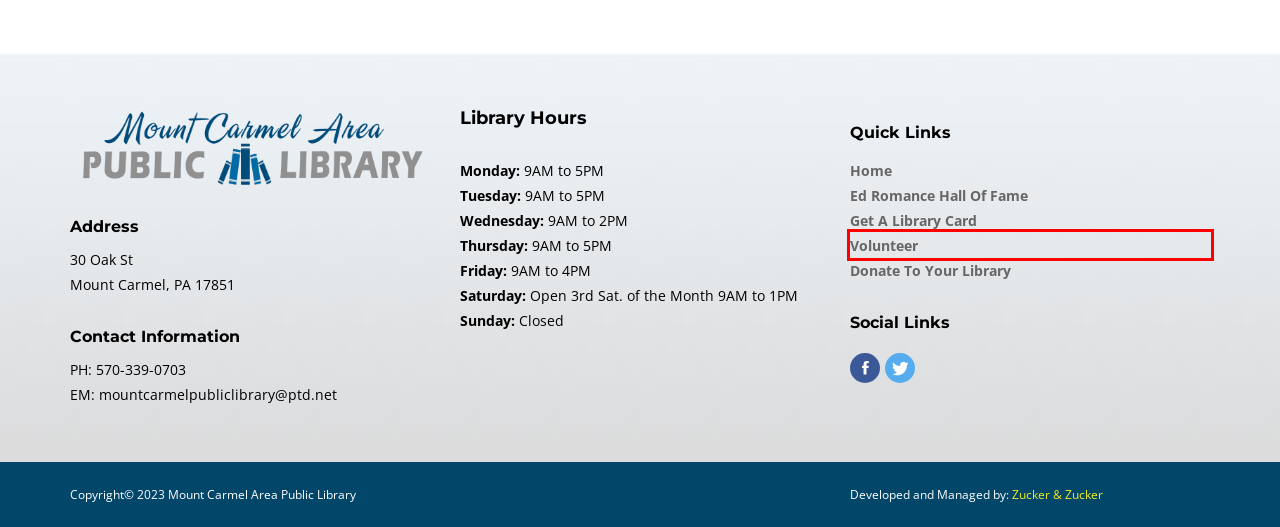Look at the screenshot of a webpage with a red bounding box and select the webpage description that best corresponds to the new page after clicking the element in the red box. Here are the options:
A. 2010 Hall of Fame - Mount Carmel Area Public Library
B. Ed Romance Hall Of Fame - Mount Carmel Area Public Library
C. 2005 Hall of Fame - Mount Carmel Area Public Library
D. 2001 Hall of Fame - Mount Carmel Area Public Library
E. Get A Library Card - Mount Carmel Area Public Library
F. 2003 Hall of Fame - Mount Carmel Area Public Library
G. Volunteer - Mount Carmel Area Public Library
H. 2006 Hall of Fame - Mount Carmel Area Public Library

G